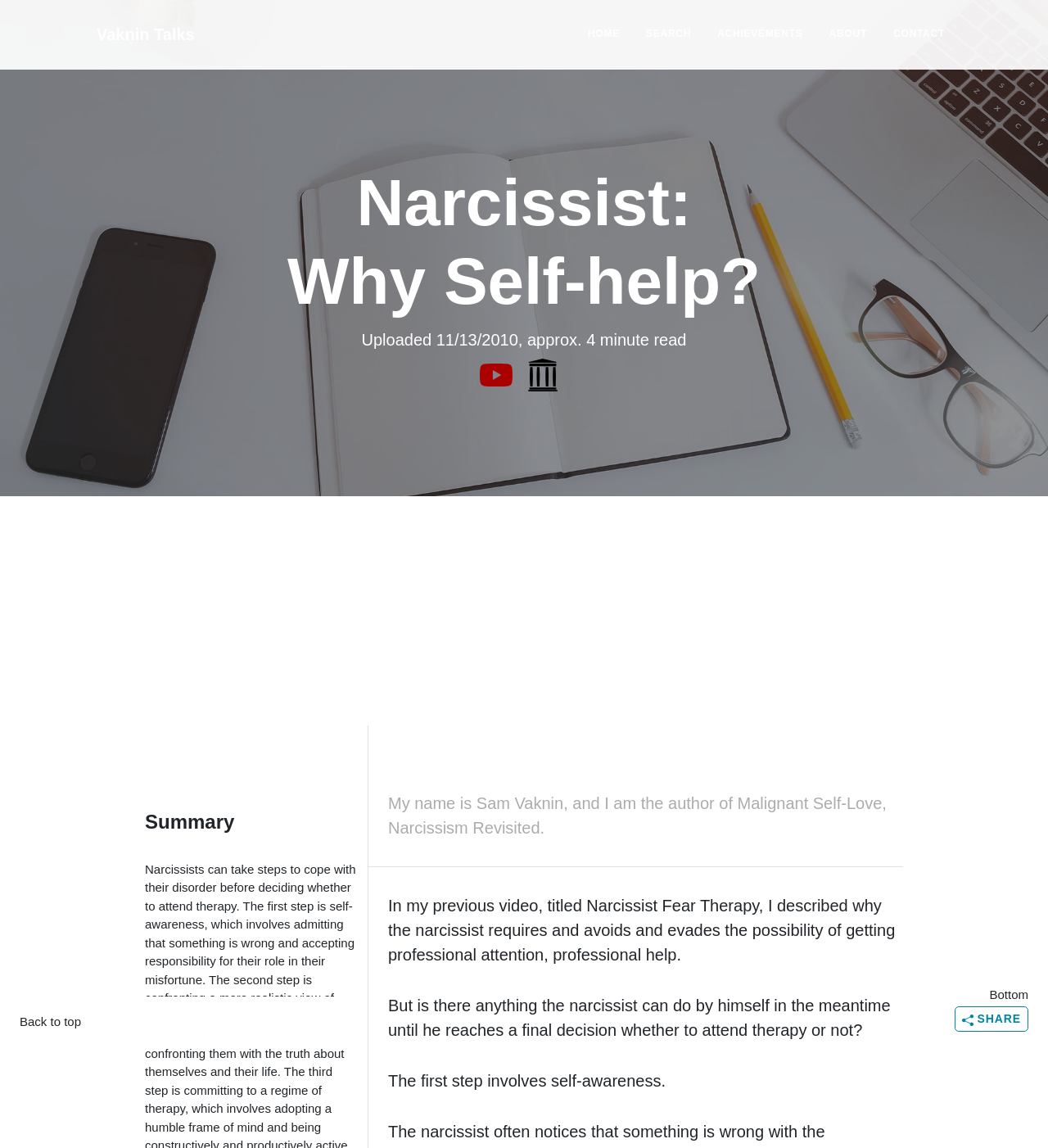Locate the bounding box coordinates of the UI element described by: "Vaknin Talks". Provide the coordinates as four float numbers between 0 and 1, formatted as [left, top, right, bottom].

[0.092, 0.016, 0.186, 0.044]